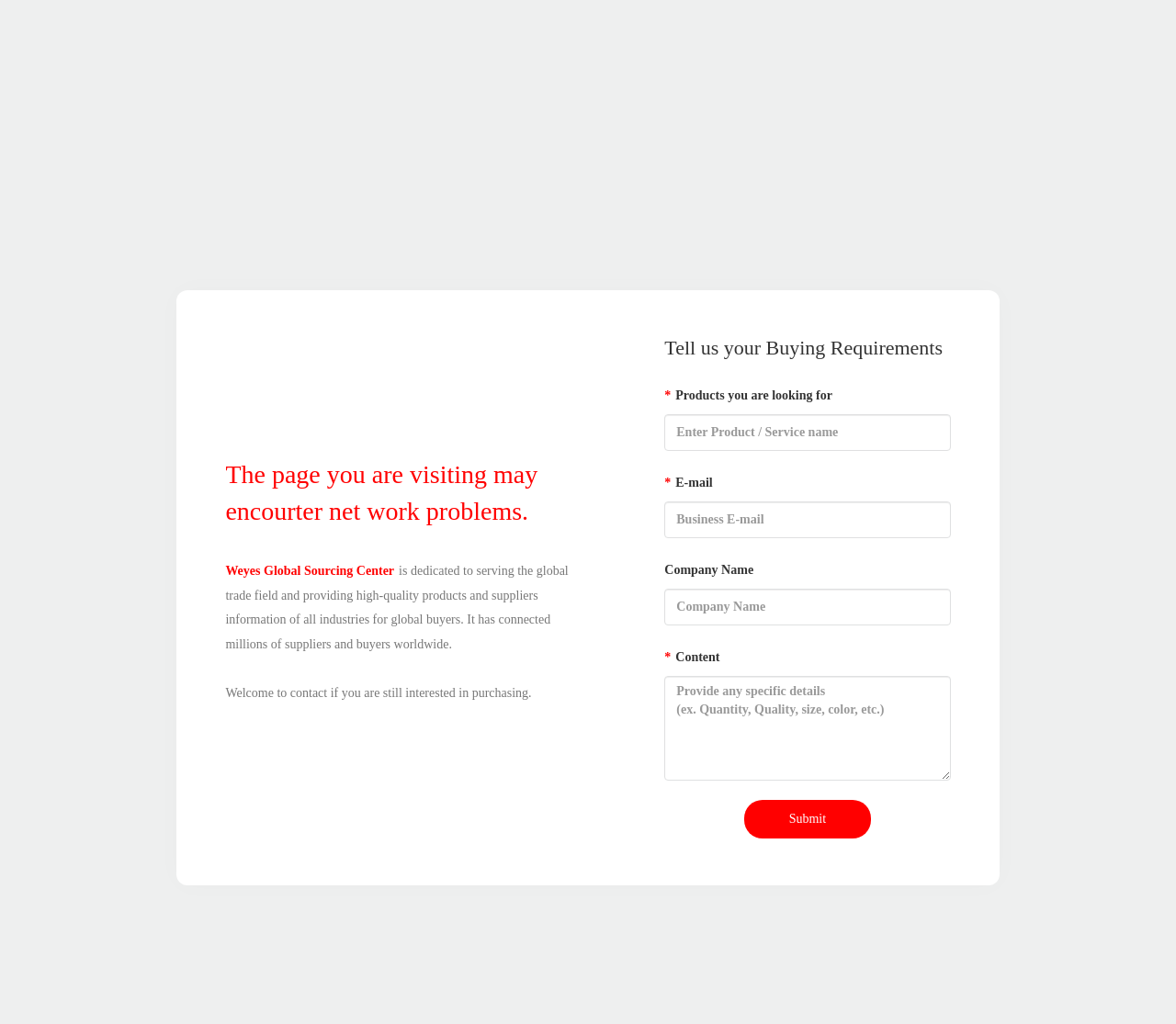Utilize the details in the image to give a detailed response to the question: How can I contact if I am still interested in purchasing?

The webpage explicitly states 'Welcome to contact if you are still interested in purchasing', indicating that one can contact the center if they are still interested in purchasing.